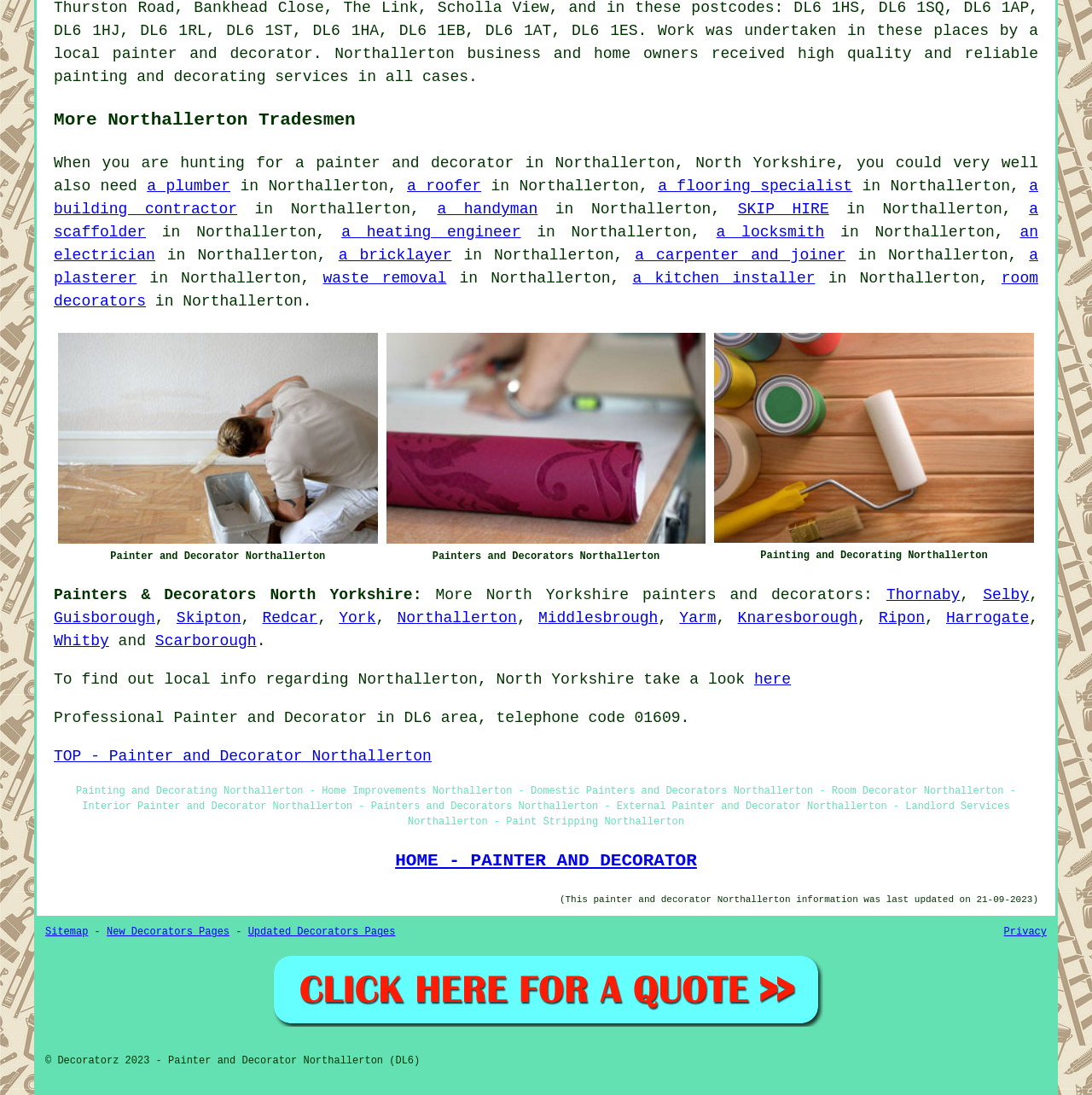What is the telephone code for the painter and decorator?
Using the image as a reference, give an elaborate response to the question.

The telephone code for the painter and decorator is 01609, as mentioned in the text 'Professional Painter and Decorator in DL6 area, telephone code 01609.'